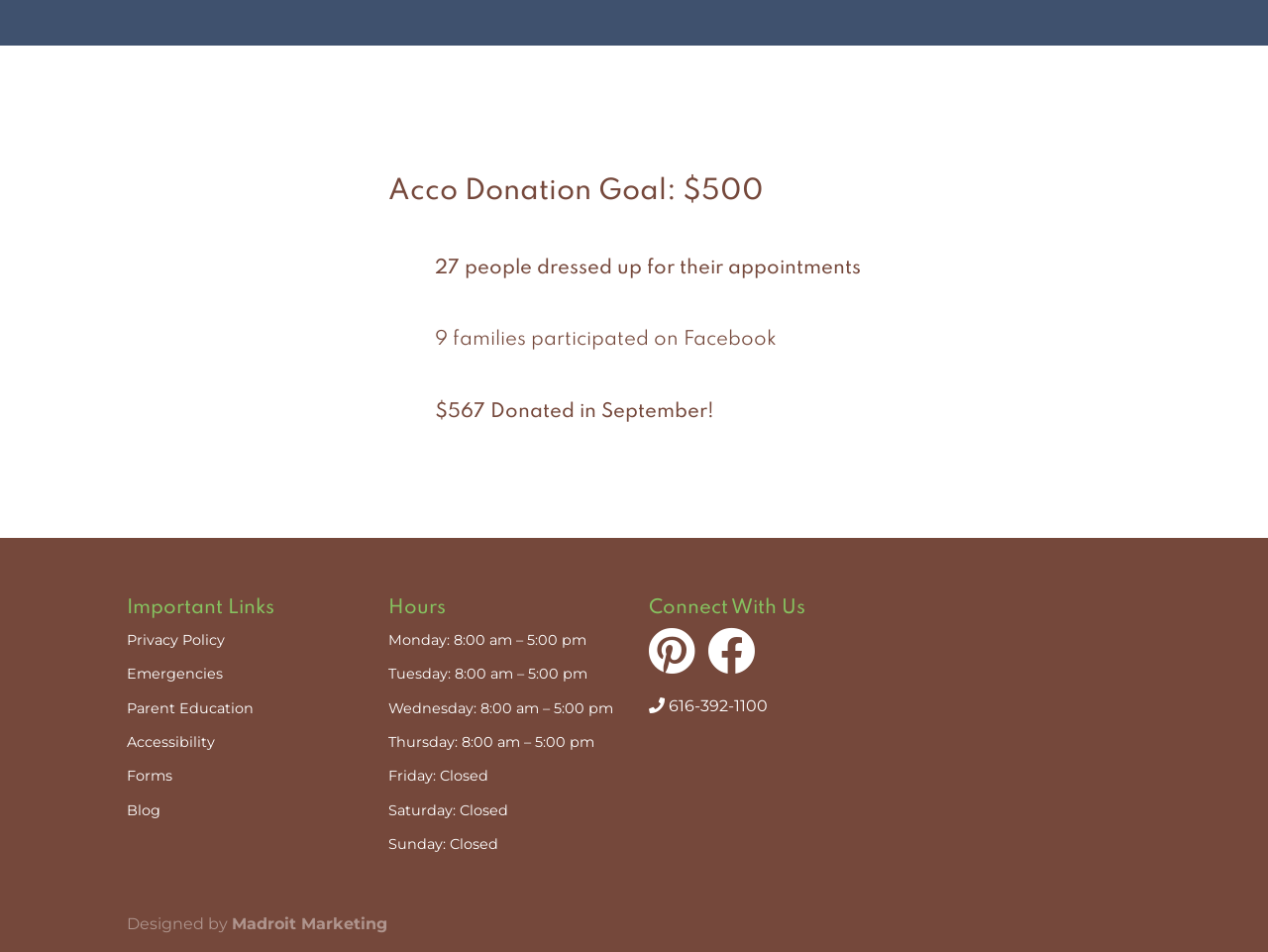Predict the bounding box coordinates of the area that should be clicked to accomplish the following instruction: "Visit the blog". The bounding box coordinates should consist of four float numbers between 0 and 1, i.e., [left, top, right, bottom].

[0.1, 0.842, 0.127, 0.86]